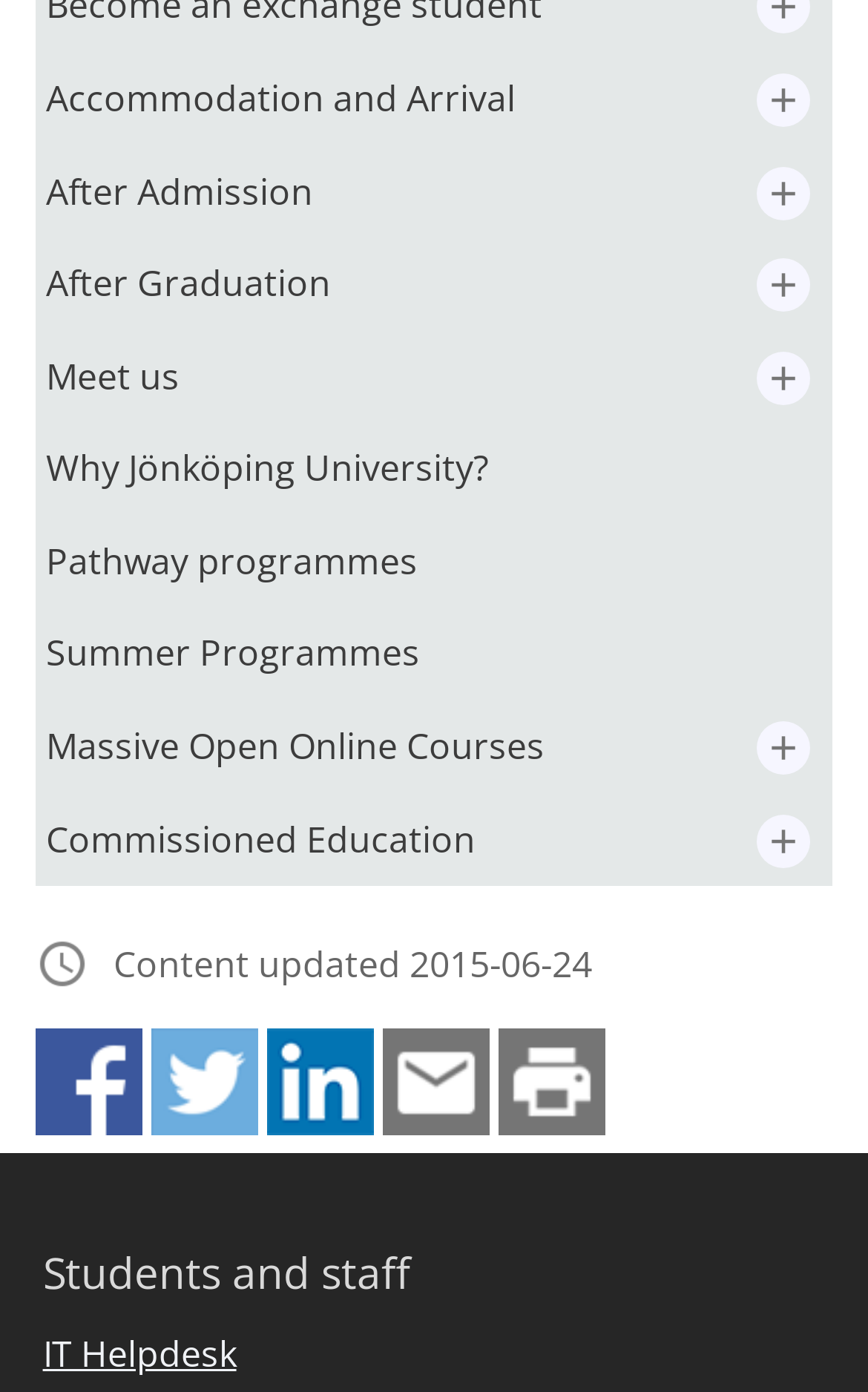Based on the image, provide a detailed and complete answer to the question: 
What is the purpose of the 'IT Helpdesk' link?

The 'IT Helpdesk' link is likely used to access technical support or resources for students and staff, as it is located in a section labeled 'Students and staff'.